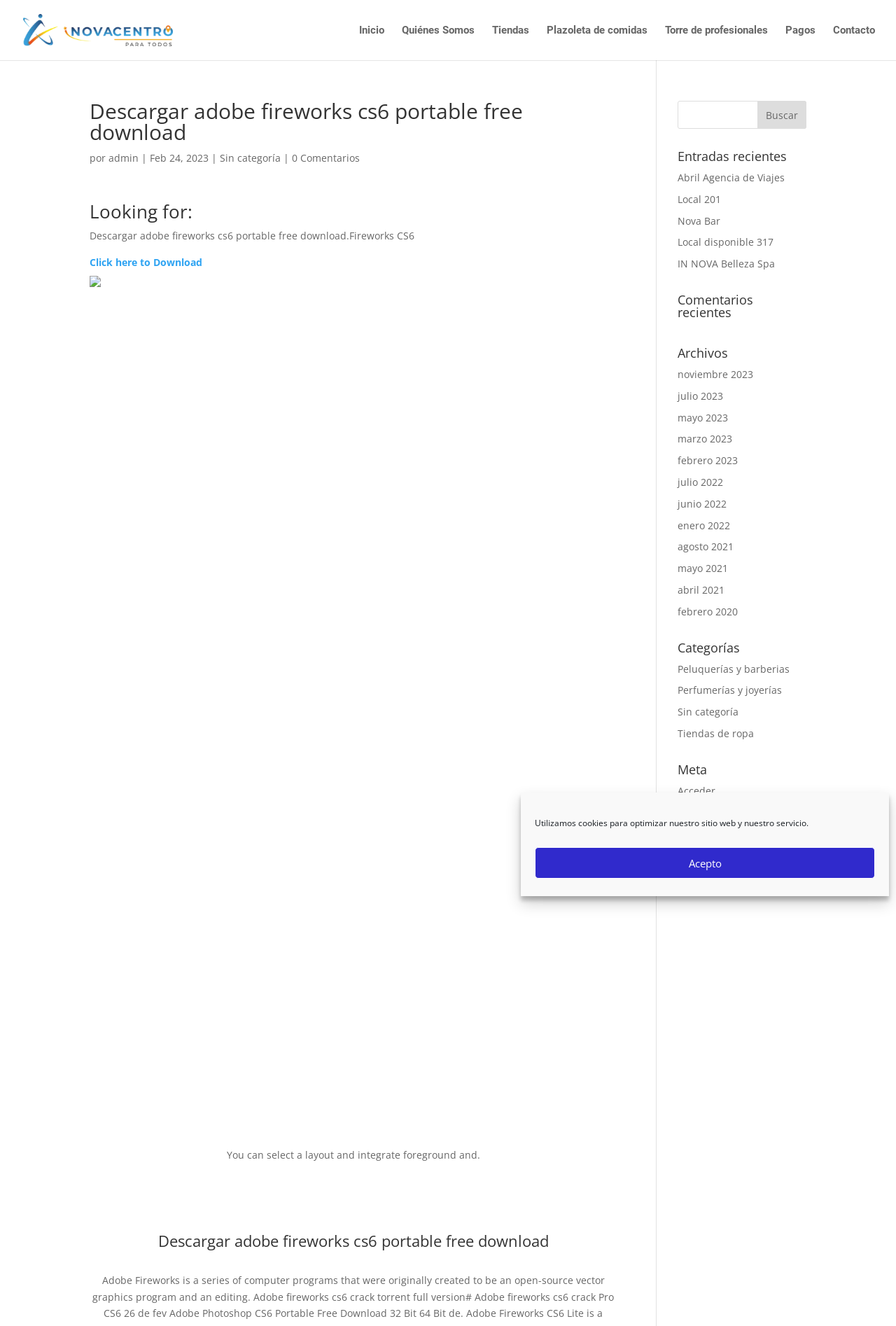What is the name of the website? Based on the screenshot, please respond with a single word or phrase.

Novacentro Pereira